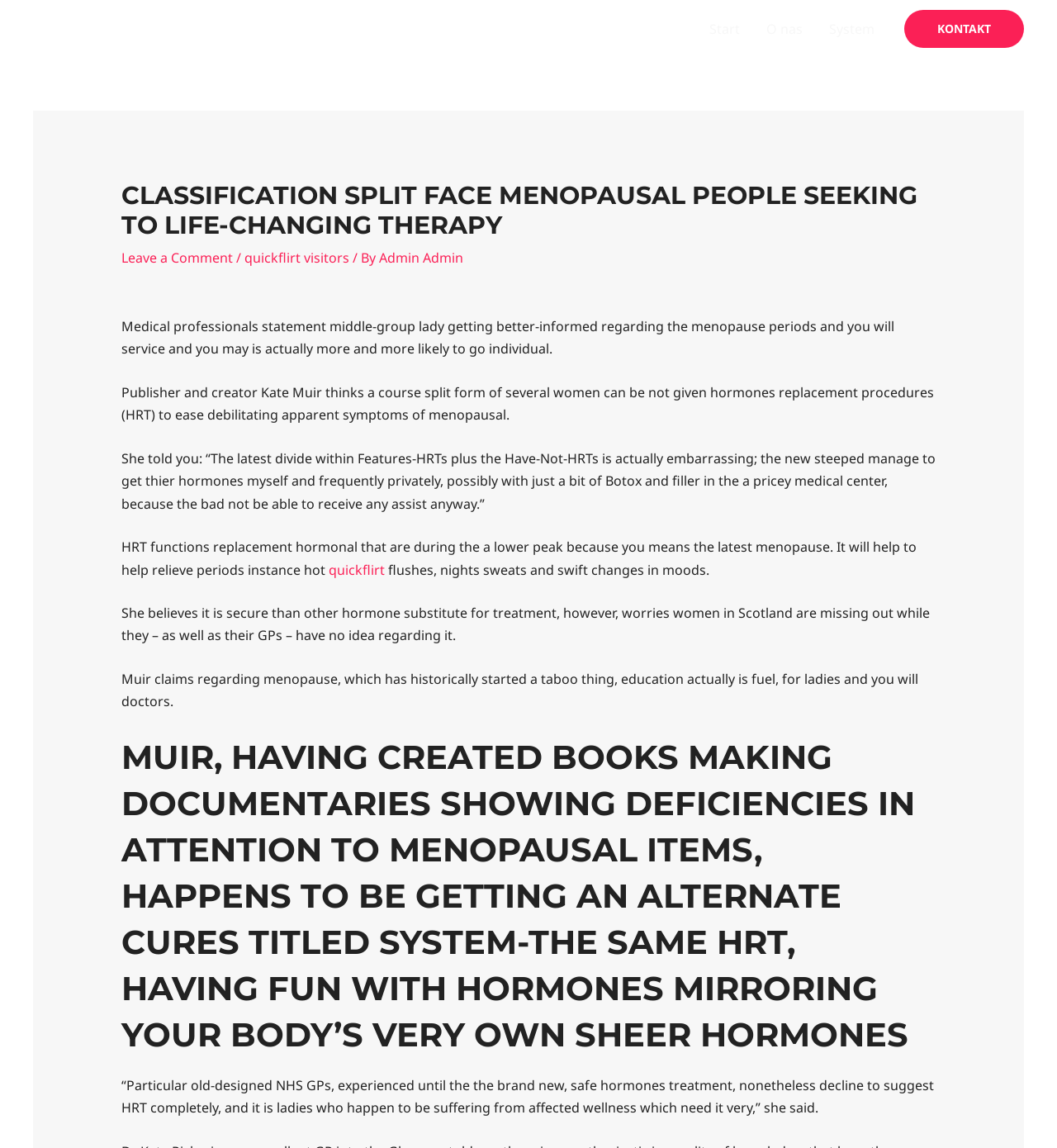Determine the bounding box coordinates for the clickable element to execute this instruction: "Click on System". Provide the coordinates as four float numbers between 0 and 1, i.e., [left, top, right, bottom].

[0.772, 0.0, 0.84, 0.05]